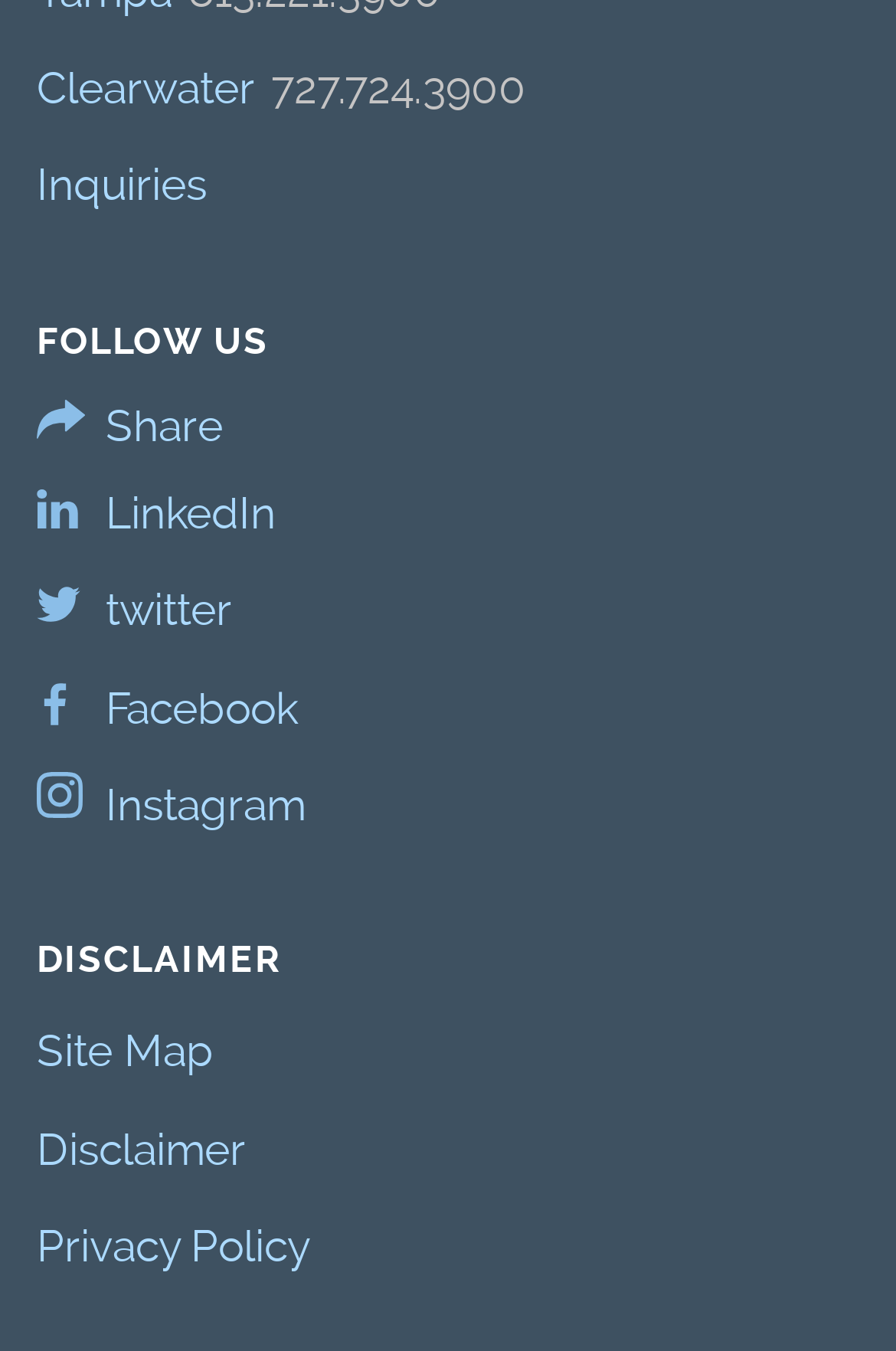Locate the bounding box coordinates of the segment that needs to be clicked to meet this instruction: "View Disclaimer".

[0.041, 0.831, 0.274, 0.87]